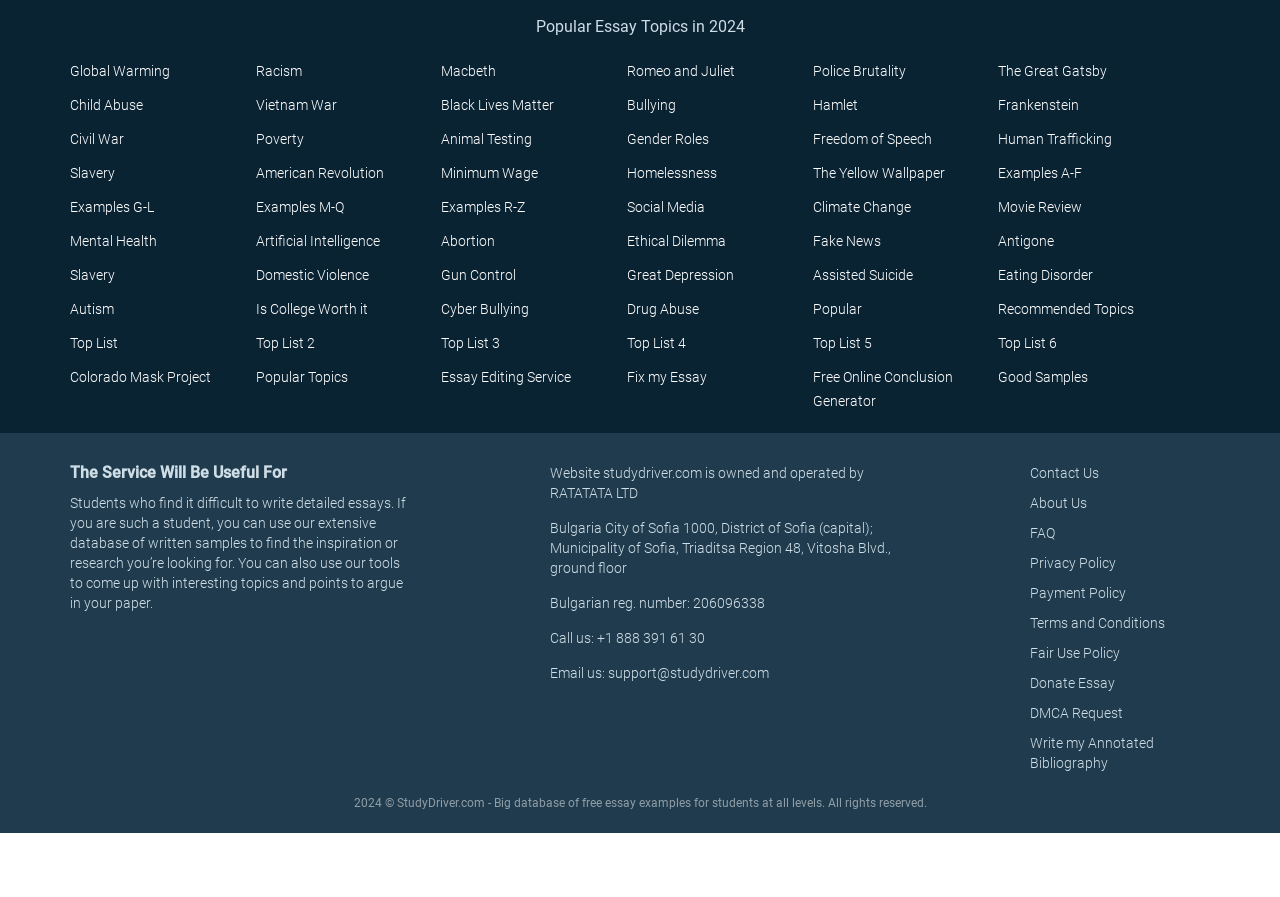Could you provide the bounding box coordinates for the portion of the screen to click to complete this instruction: "See Company Profile"?

None